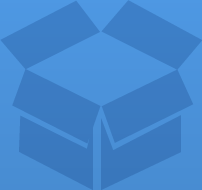By analyzing the image, answer the following question with a detailed response: What is the icon used to symbolize?

The icon is often used to symbolize software packages available for various applications, particularly in contexts related to programming and software development, as seen in the HP-UX Porting and Archive Centre.